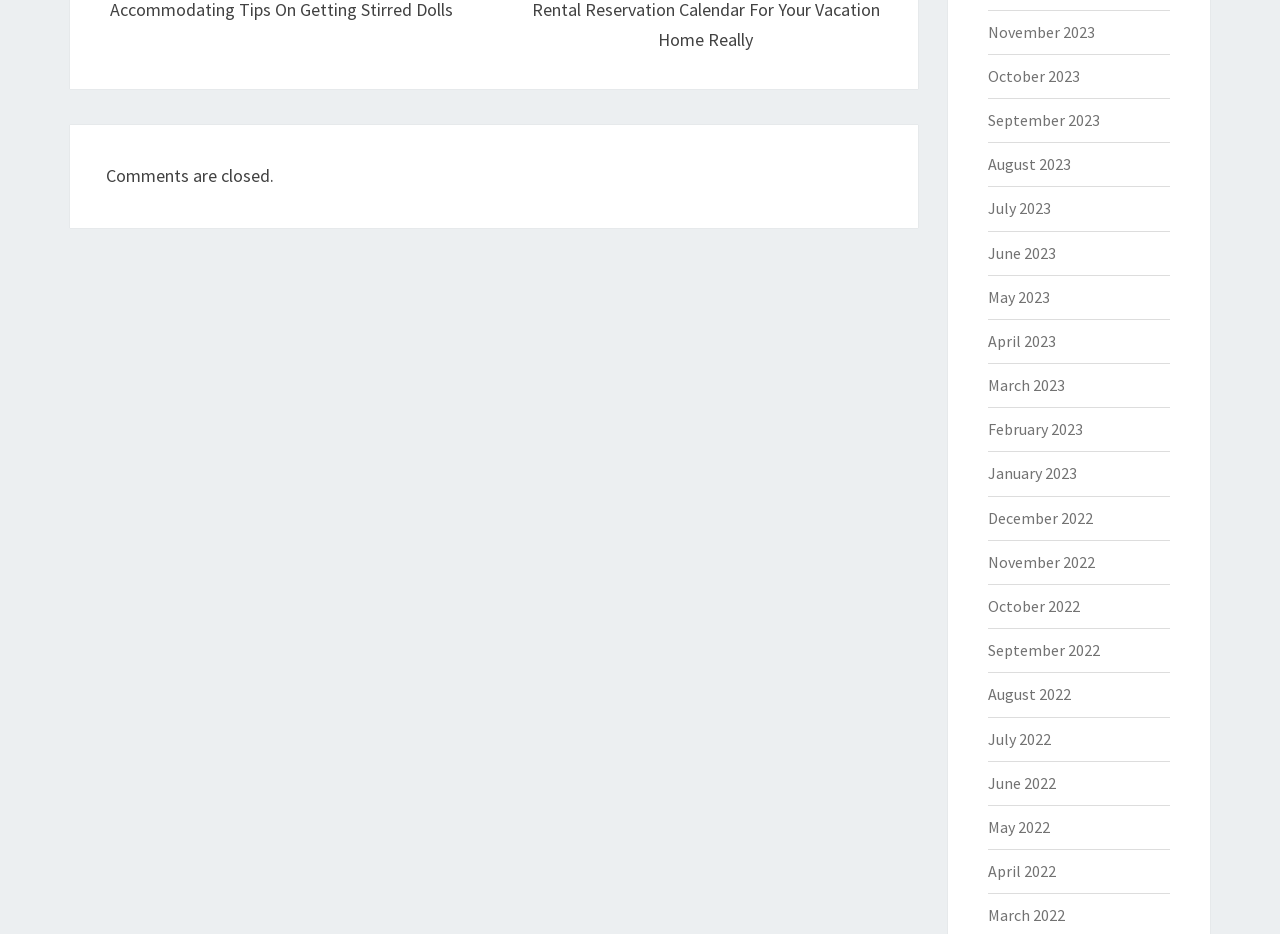Using the element description provided, determine the bounding box coordinates in the format (top-left x, top-left y, bottom-right x, bottom-right y). Ensure that all values are floating point numbers between 0 and 1. Element description: About

None